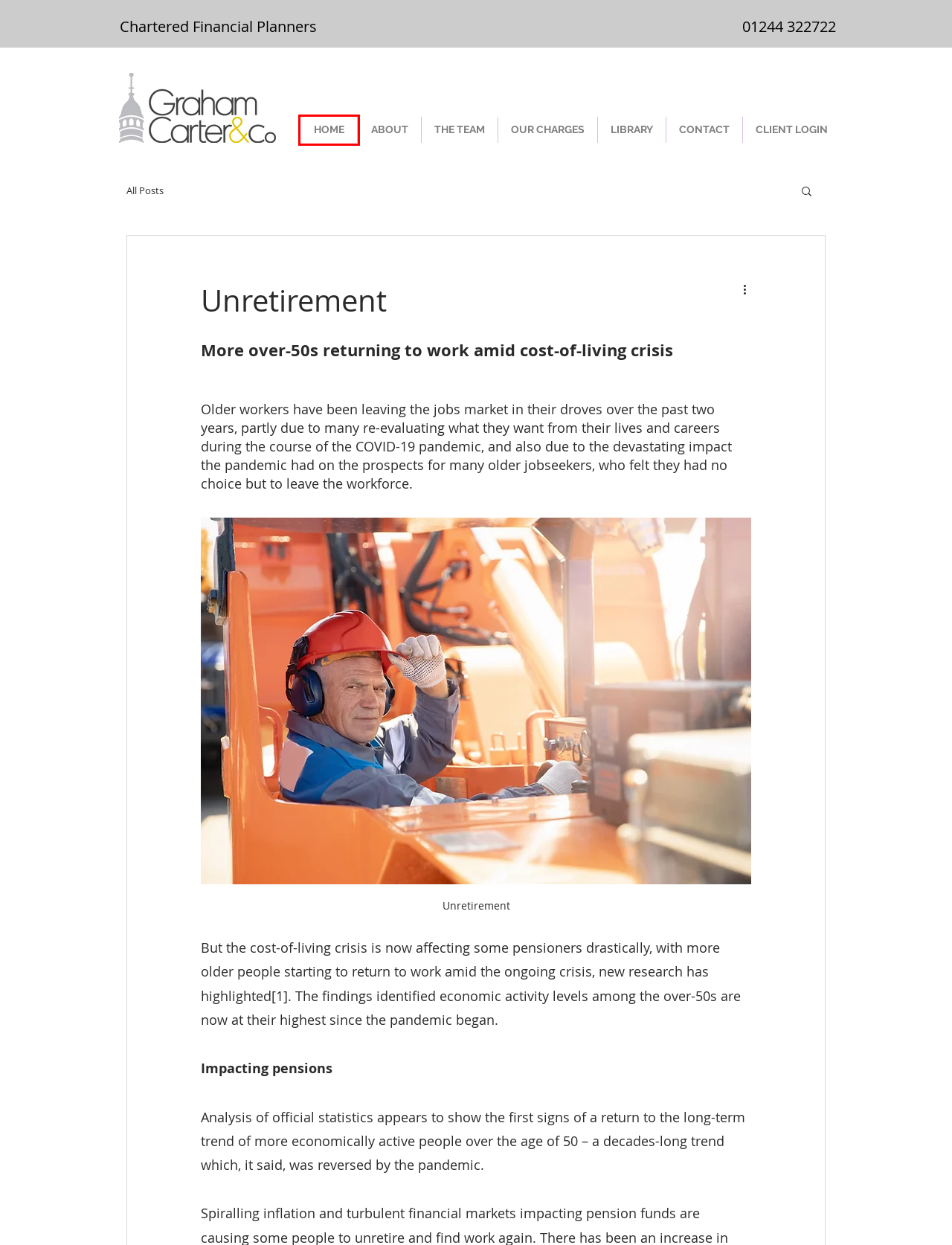Analyze the screenshot of a webpage with a red bounding box and select the webpage description that most accurately describes the new page resulting from clicking the element inside the red box. Here are the candidates:
A. Graham Carter & Co. | Chester | Our Blog
B. Graham Carter & Co. | Chester | Library
C. Graham Carter & Co. | Chester | Our People
D. Graham Carter & Co. | Chester | Contact Us
E. Graham Carter & Co. | Chartered Financial Planners | Chester
F. Graham Carter & Co. | Chester | Our Charges
G. Graham Carter & Co. | Chester | Client Log-in
H. Graham Carter & Co. | Chester | About Us

E